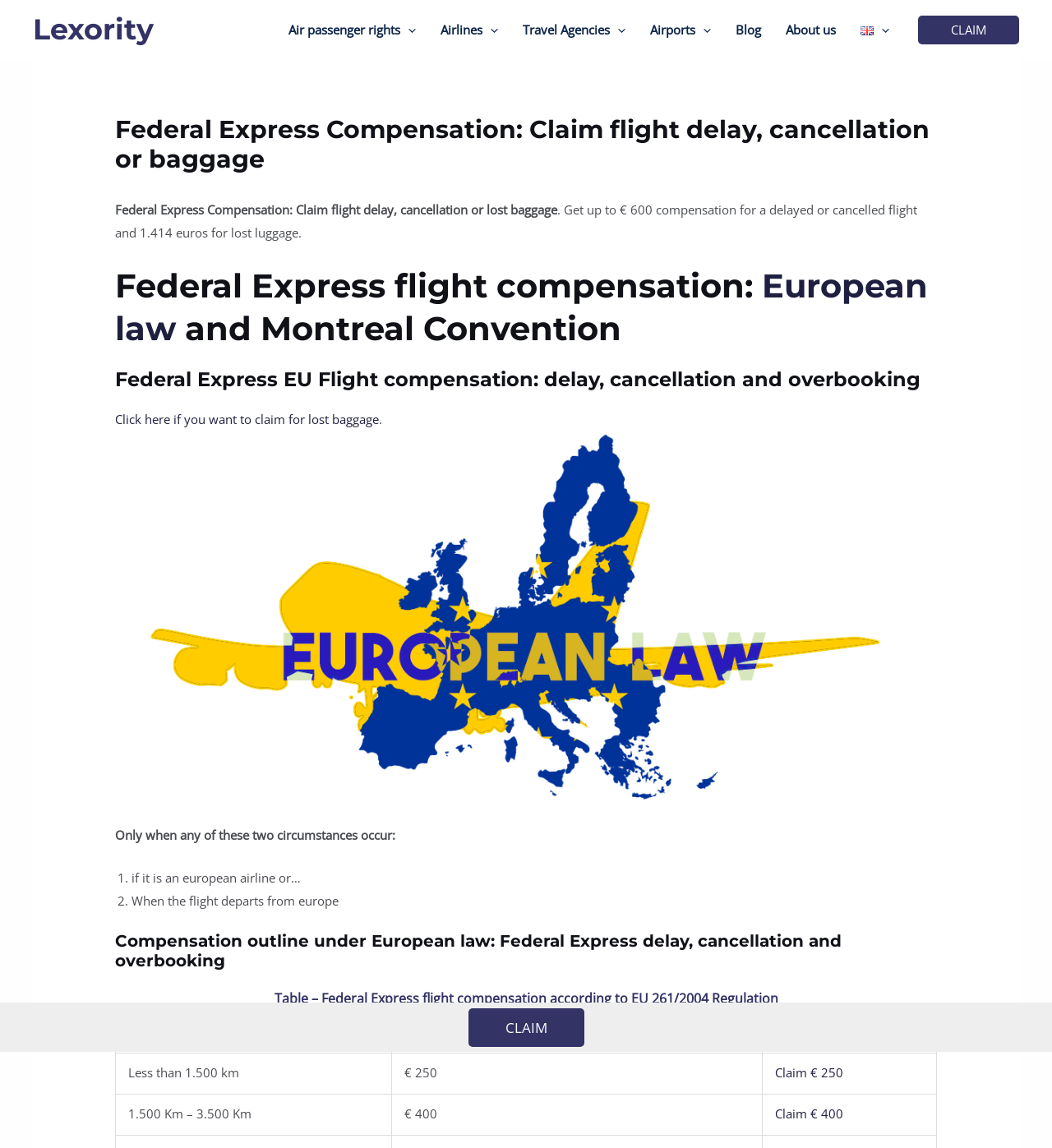Locate the bounding box coordinates of the element I should click to achieve the following instruction: "Read about Federal Express EU Flight compensation".

[0.109, 0.319, 0.891, 0.341]